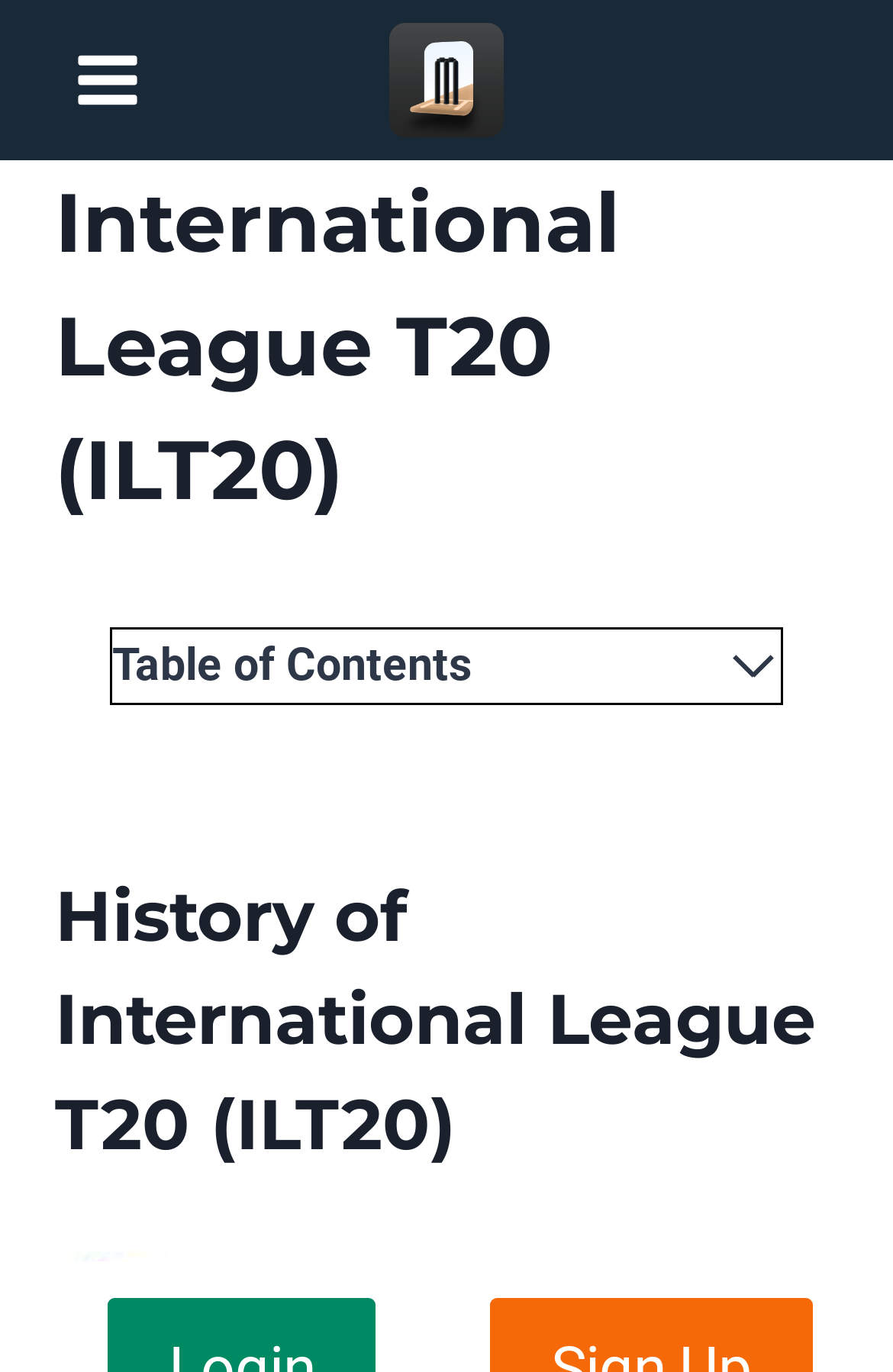Specify the bounding box coordinates of the element's area that should be clicked to execute the given instruction: "Read about History of International League T20 (ILT20)". The coordinates should be four float numbers between 0 and 1, i.e., [left, top, right, bottom].

[0.123, 0.518, 0.844, 0.601]